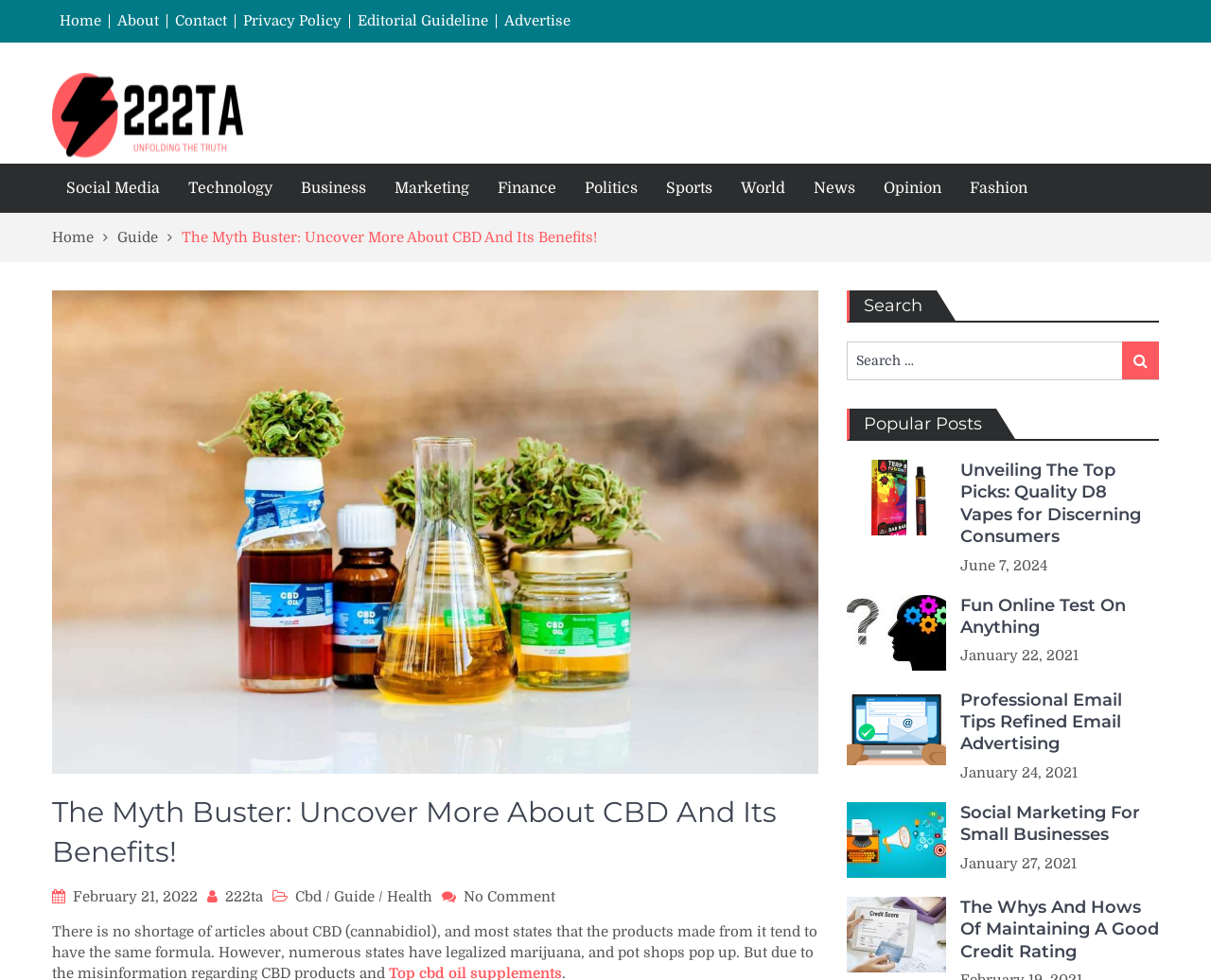What is the name of the website?
Please respond to the question with a detailed and informative answer.

I determined the answer by looking at the top-left corner of the webpage, where the logo and website name are typically located. I found the link '222TA' with a bounding box coordinate of [0.043, 0.148, 0.215, 0.165], which suggests that it is the website's name.